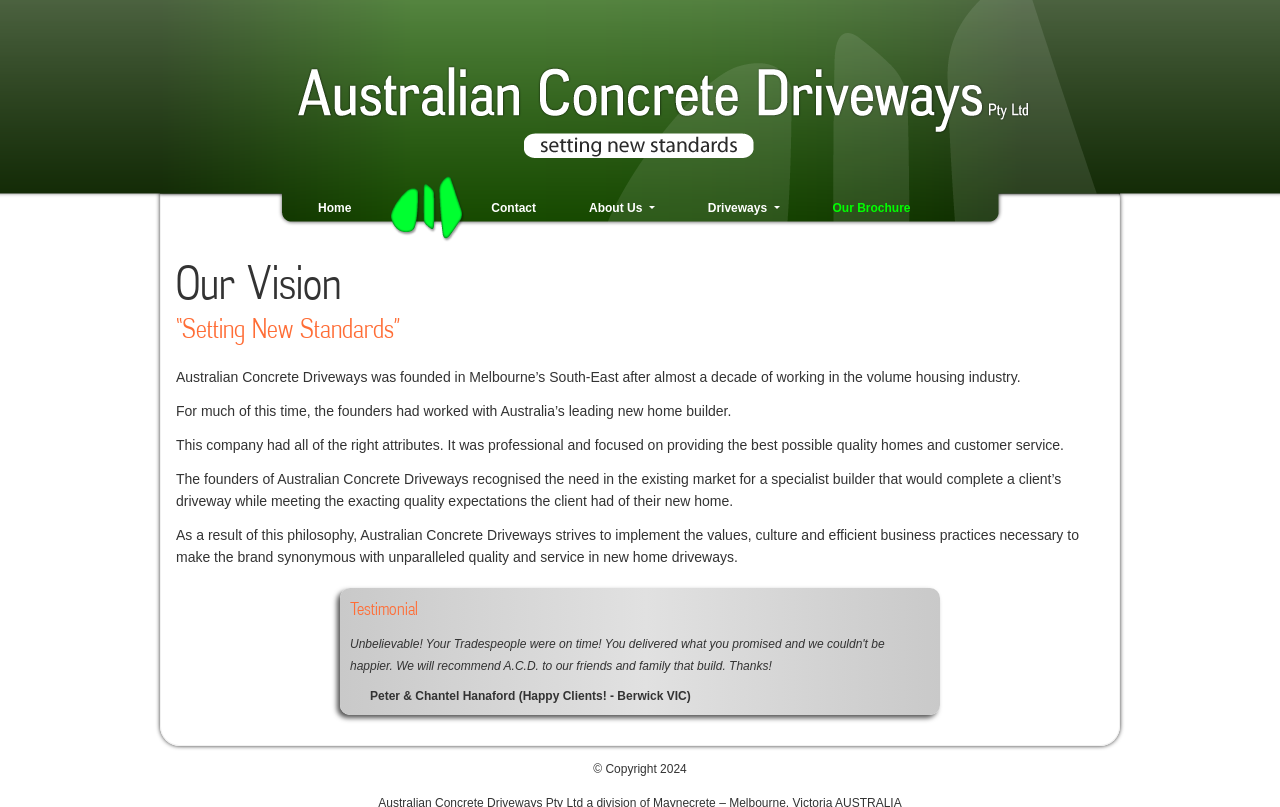What is the name of the company?
Please provide a comprehensive and detailed answer to the question.

The name of the company can be found in the top-left corner of the webpage, where it is written as 'Australian Concrete Driveways' in the logo and also mentioned in the first sentence of the article as 'Australian Concrete Driveways was founded in Melbourne’s South-East...'.